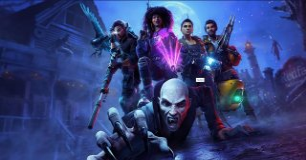How many characters are shown in the image?
Based on the image, give a concise answer in the form of a single word or short phrase.

At least 4